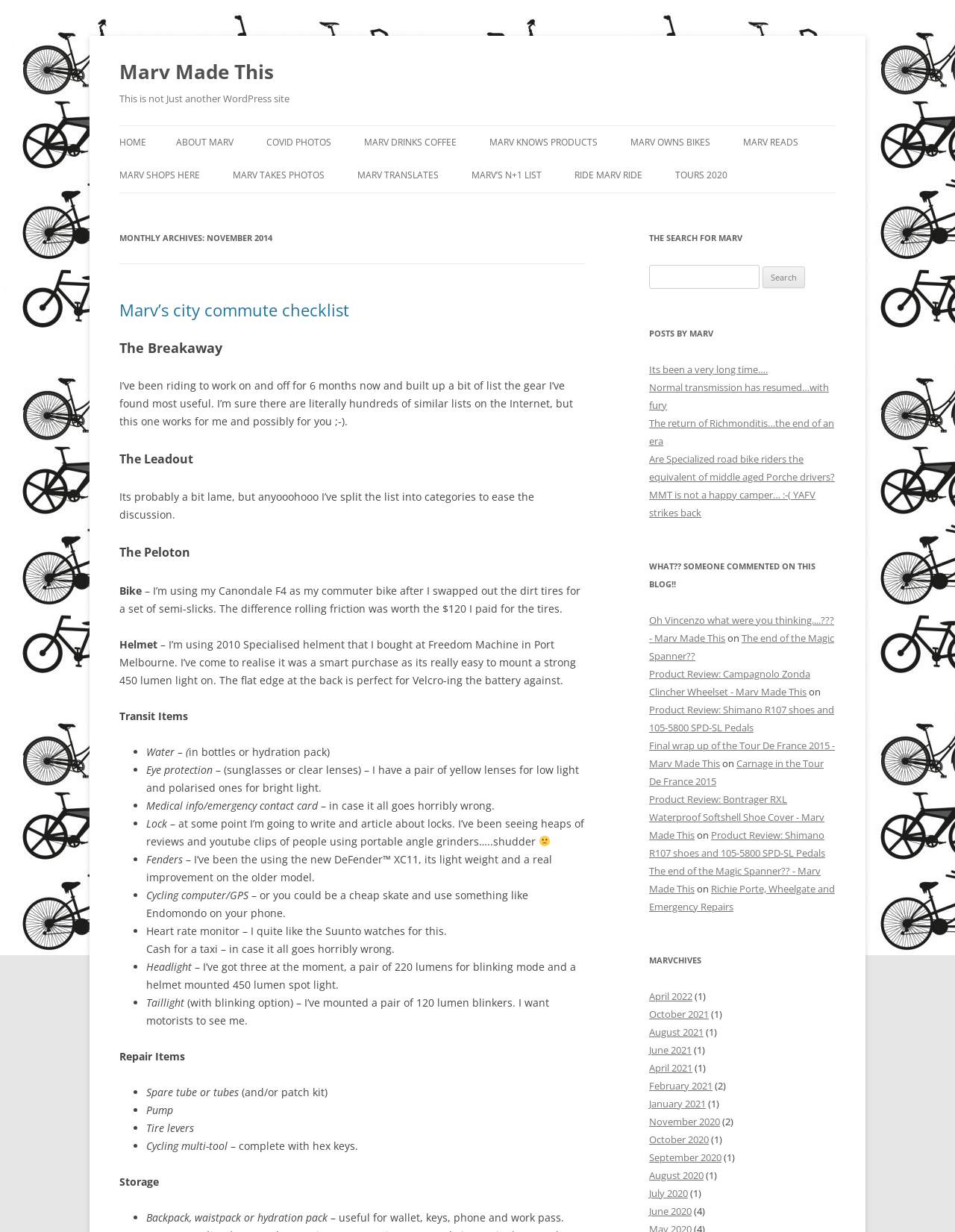Locate the coordinates of the bounding box for the clickable region that fulfills this instruction: "Click on 'The Breakaway'".

[0.125, 0.274, 0.613, 0.291]